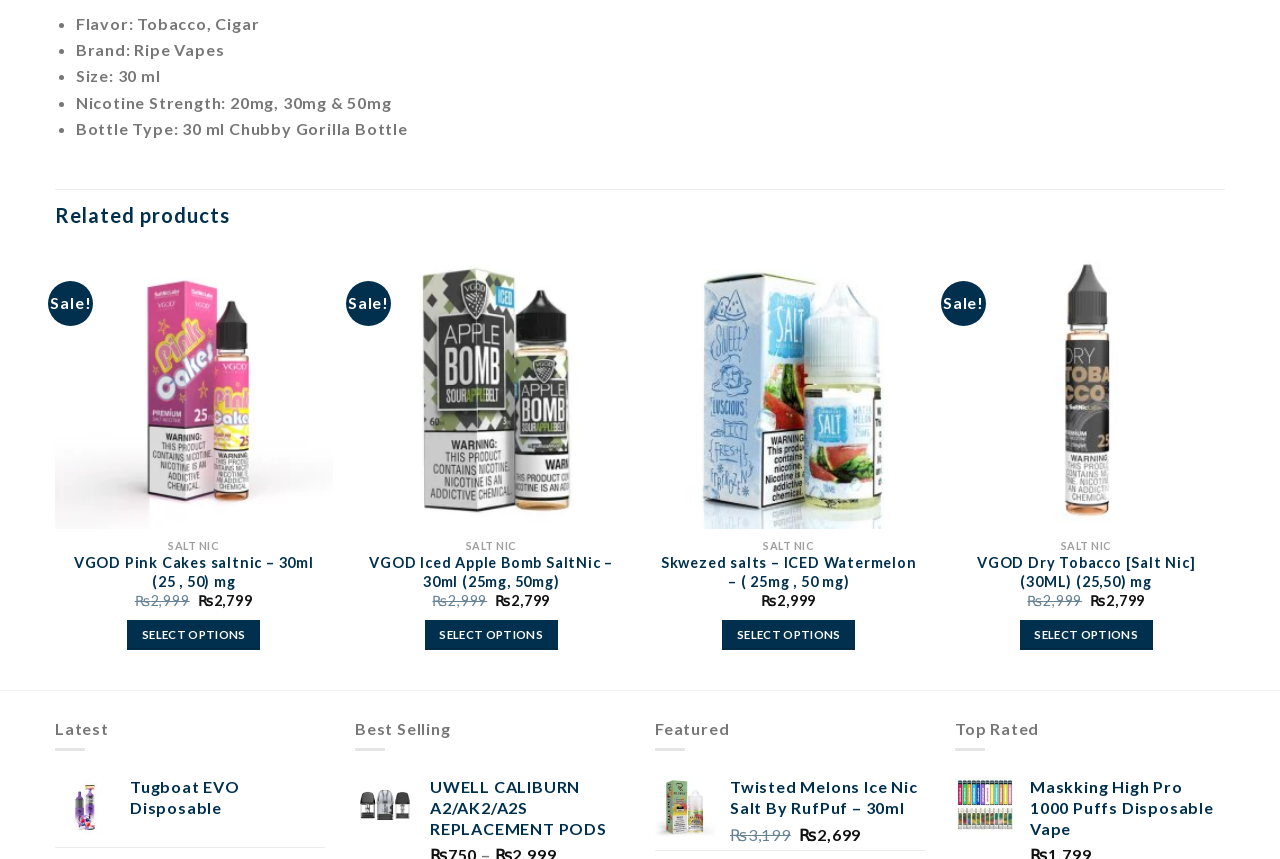What is the size of the product?
Offer a detailed and full explanation in response to the question.

The size of the product is 30 ml, which is specified by the StaticText element 'Size: 30 ml'.